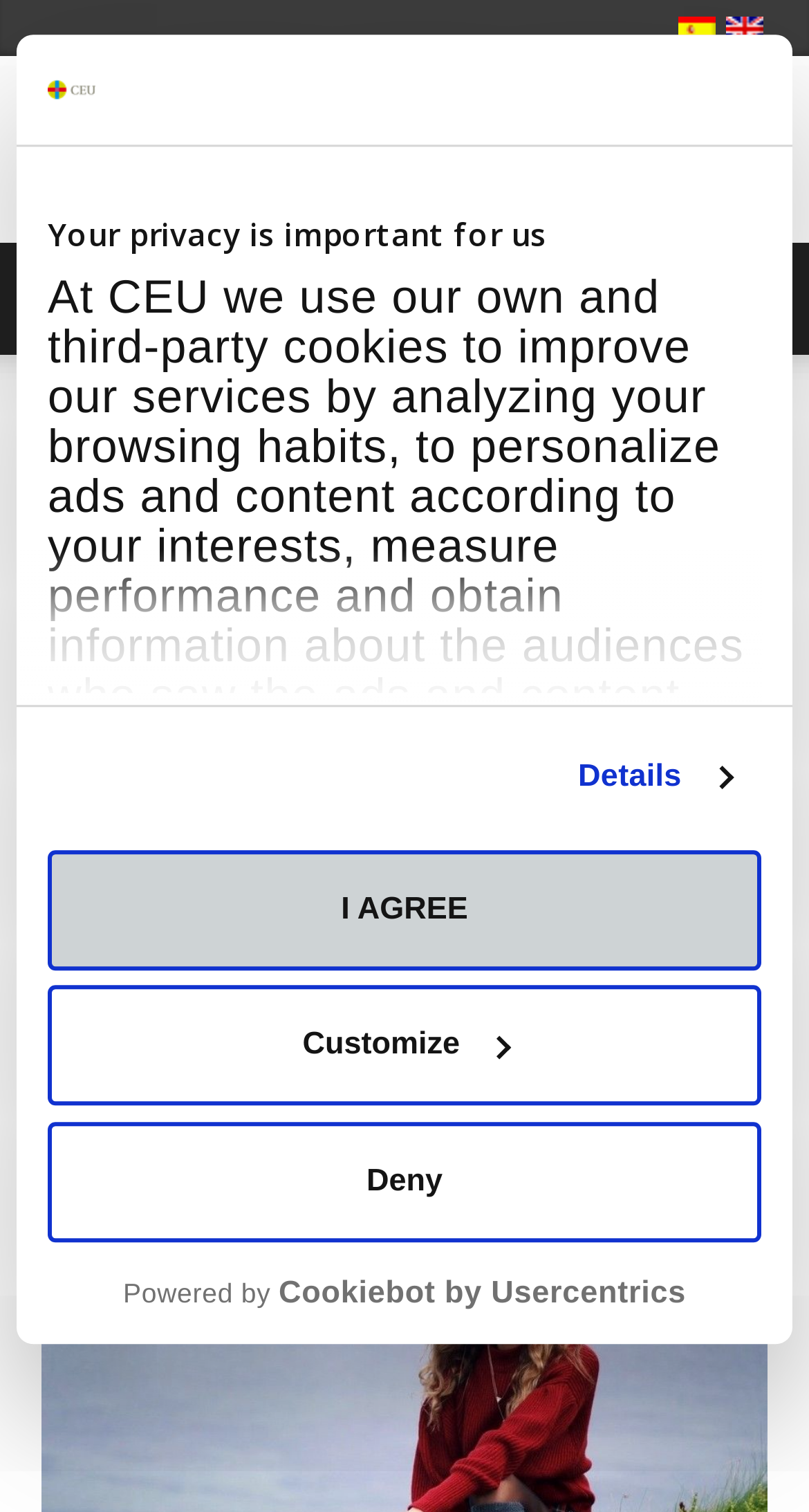Determine the bounding box coordinates for the area that should be clicked to carry out the following instruction: "Click the 'English' language option".

[0.897, 0.008, 0.956, 0.029]